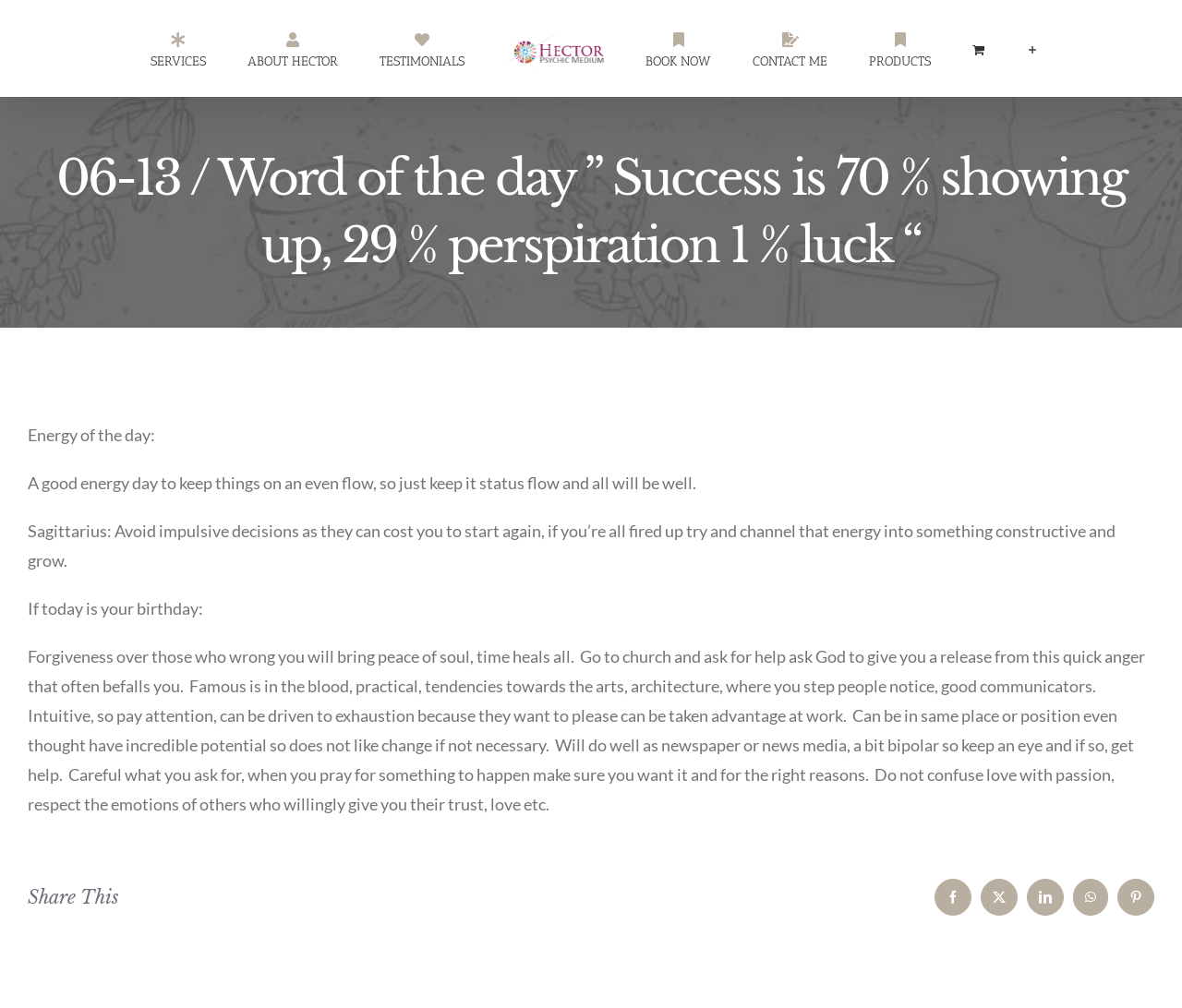Answer the question below with a single word or a brief phrase: 
What is the author of the webpage?

Hector Espinosa